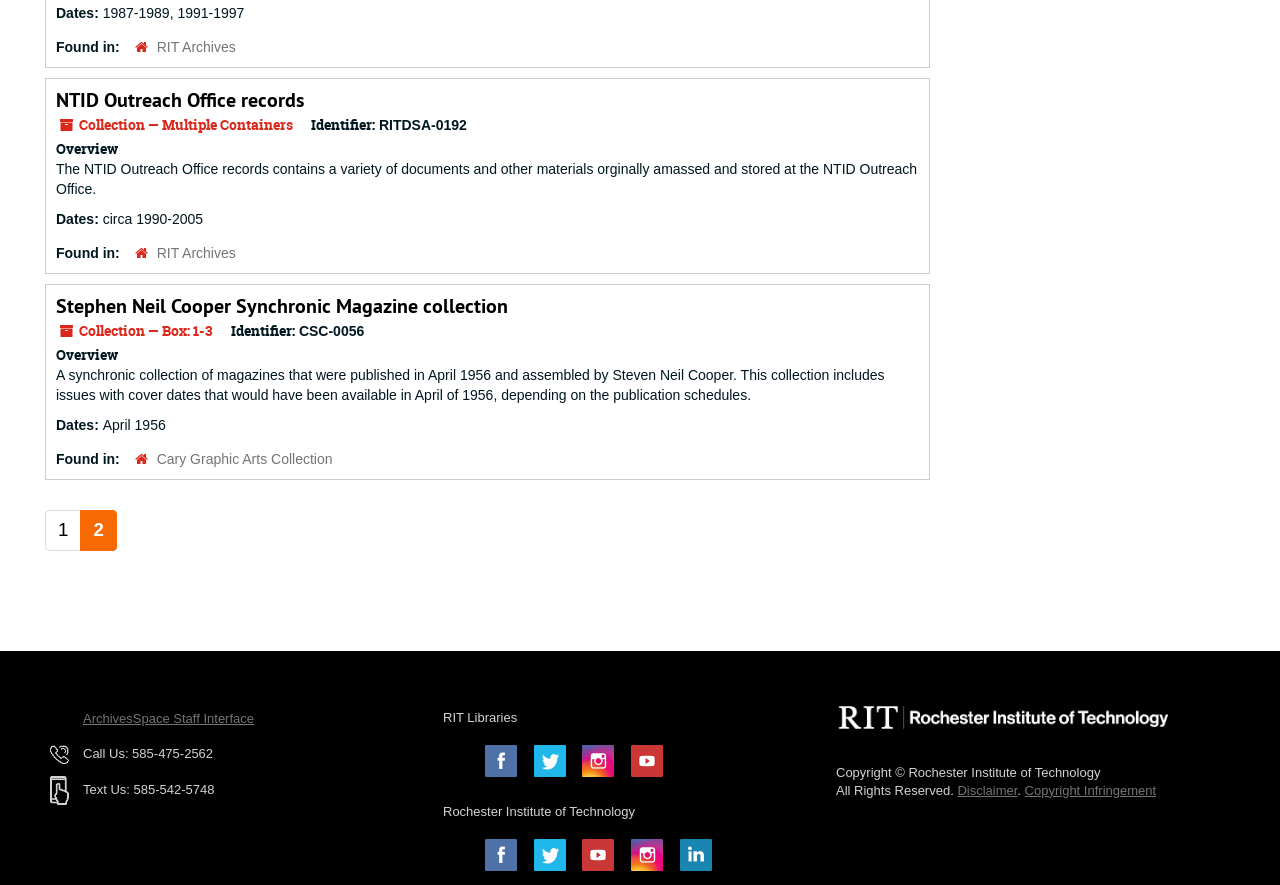Find the bounding box coordinates of the clickable element required to execute the following instruction: "Click on Home". Provide the coordinates as four float numbers between 0 and 1, i.e., [left, top, right, bottom].

None